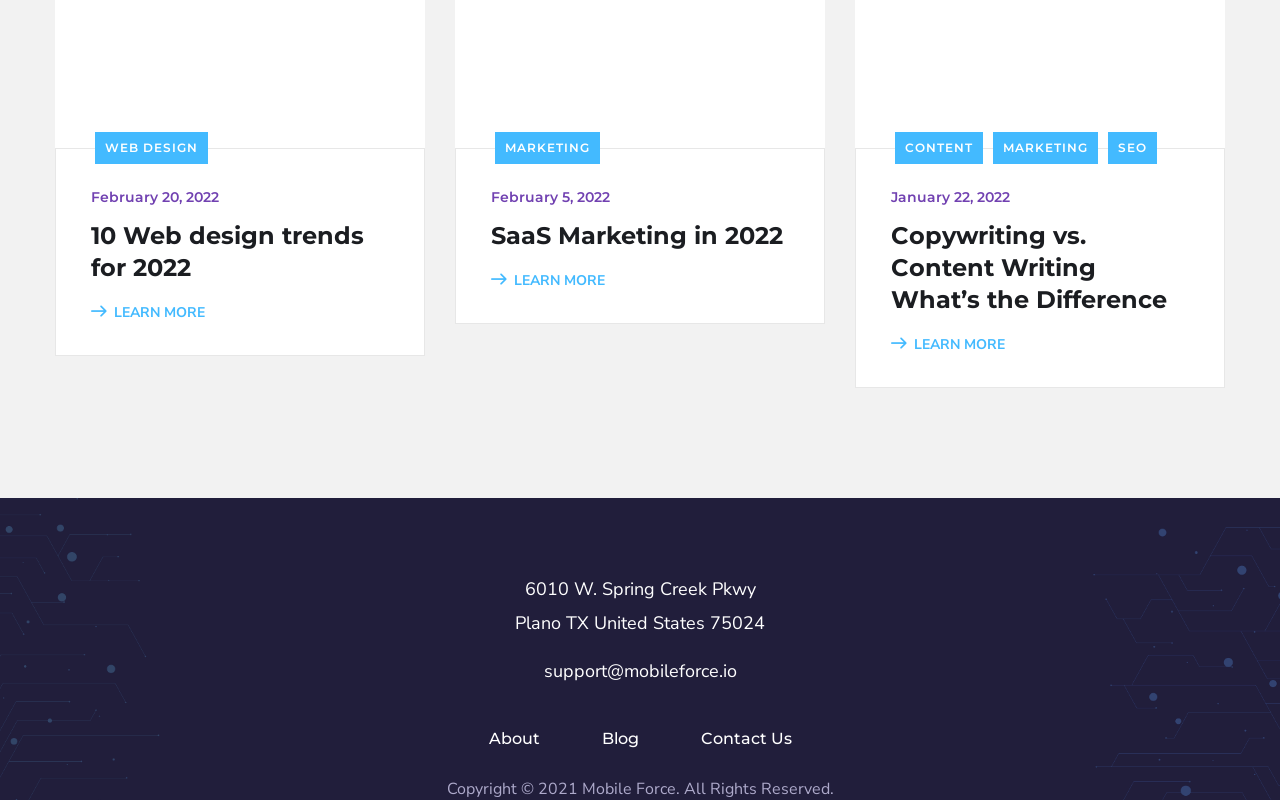What type of content is available on this webpage?
Kindly give a detailed and elaborate answer to the question.

The webpage appears to be a blog or article repository, with multiple headings and links to specific topics, suggesting that it contains a collection of blog posts or articles on web design and marketing.